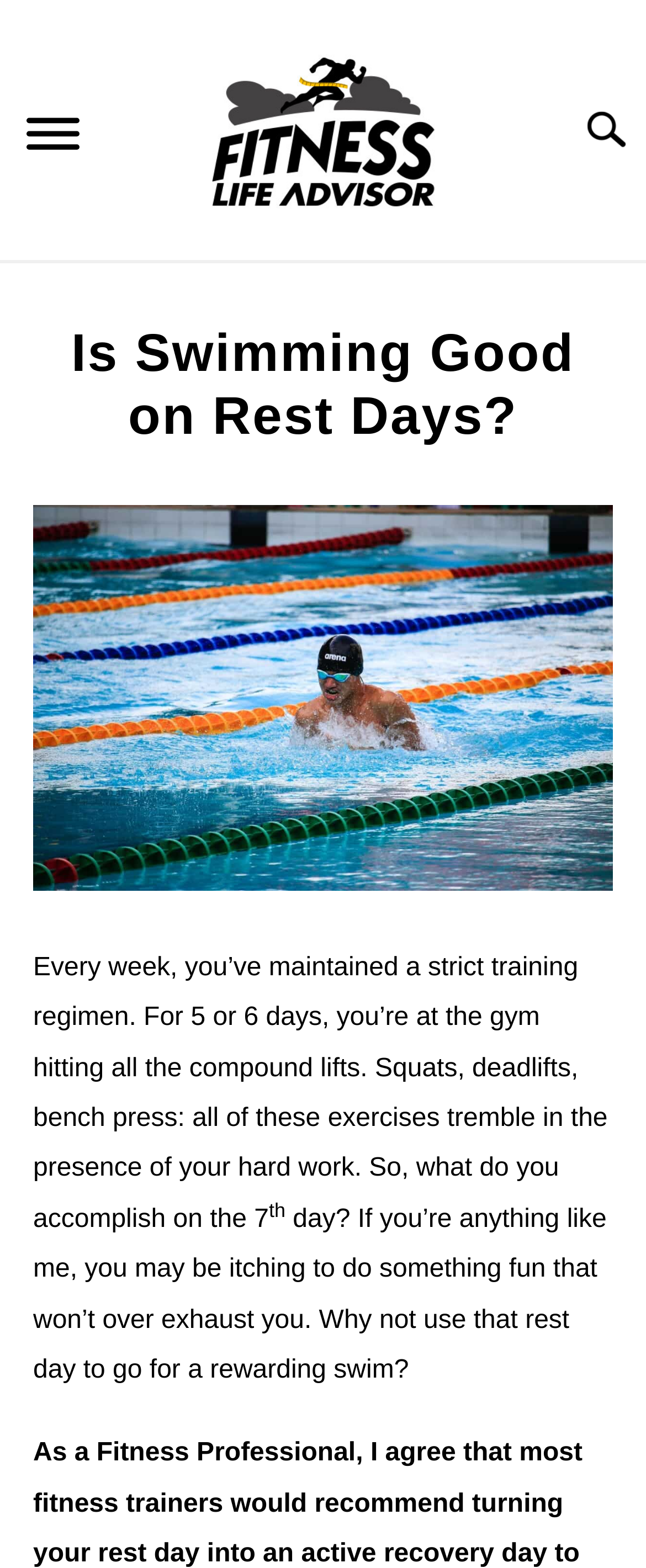Please find and give the text of the main heading on the webpage.

Is Swimming Good on Rest Days?